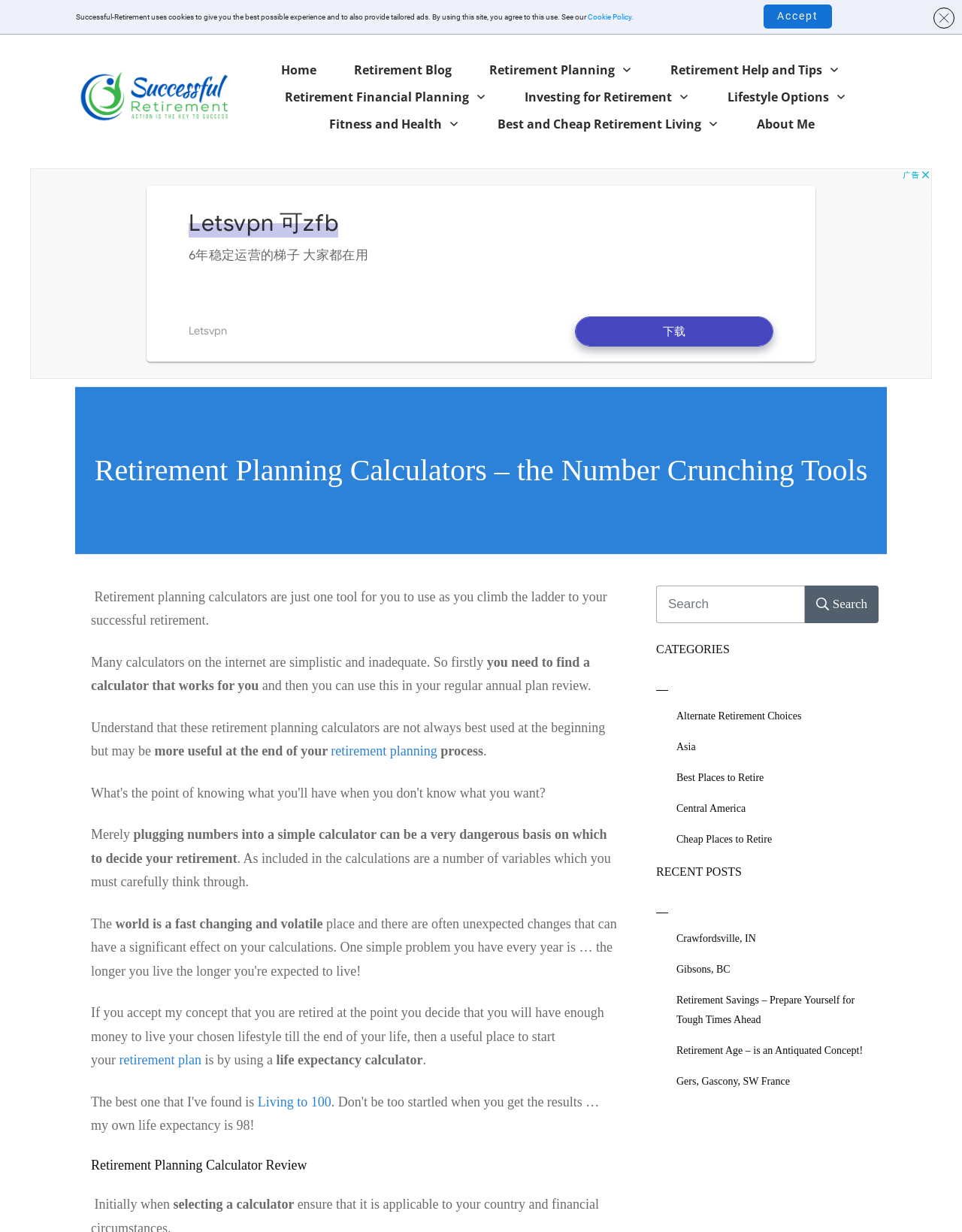Generate the text content of the main headline of the webpage.

Retirement Planning Calculators – the Number Crunching Tools